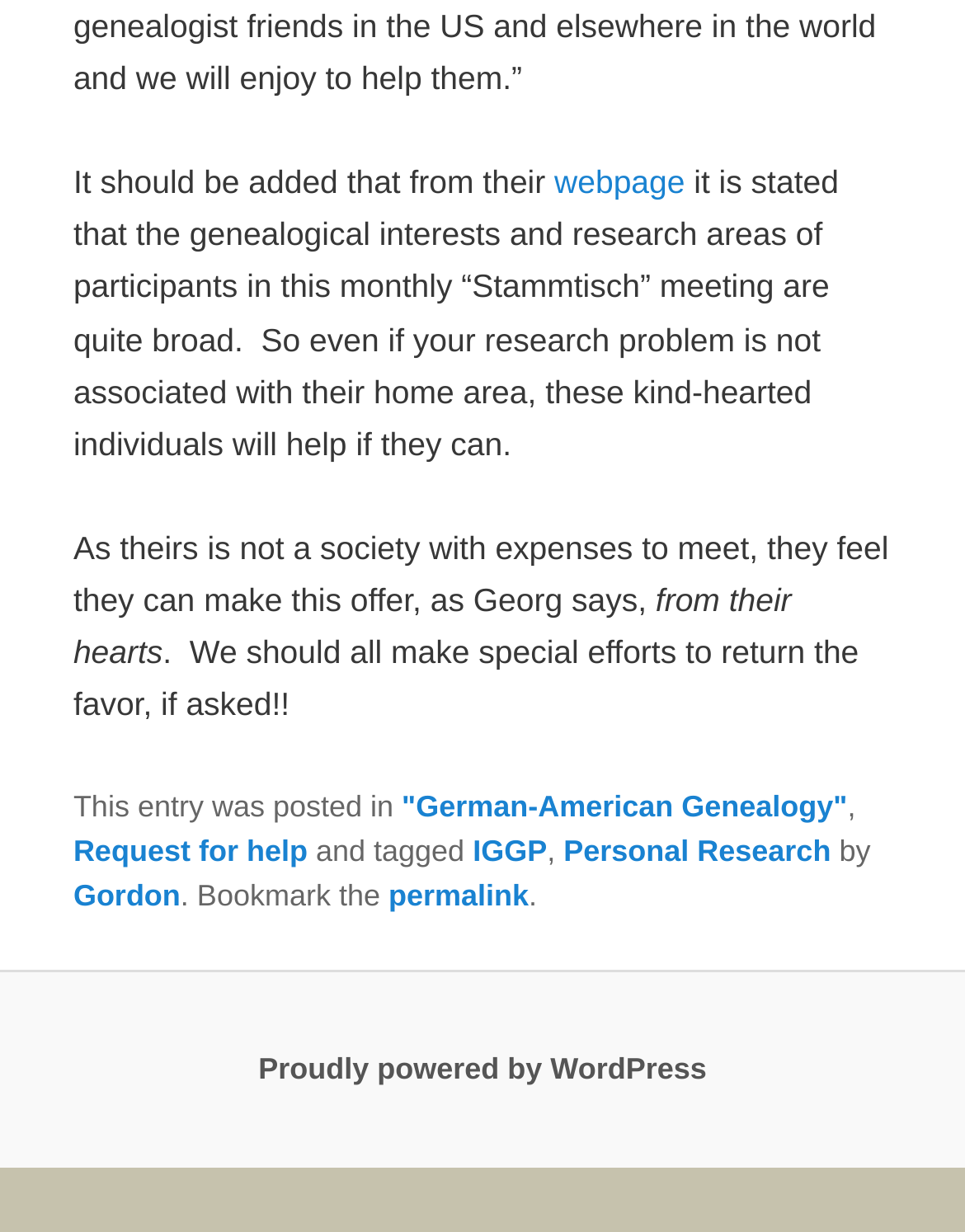Please identify the bounding box coordinates of the clickable area that will fulfill the following instruction: "Go to the permalink". The coordinates should be in the format of four float numbers between 0 and 1, i.e., [left, top, right, bottom].

[0.403, 0.712, 0.548, 0.74]